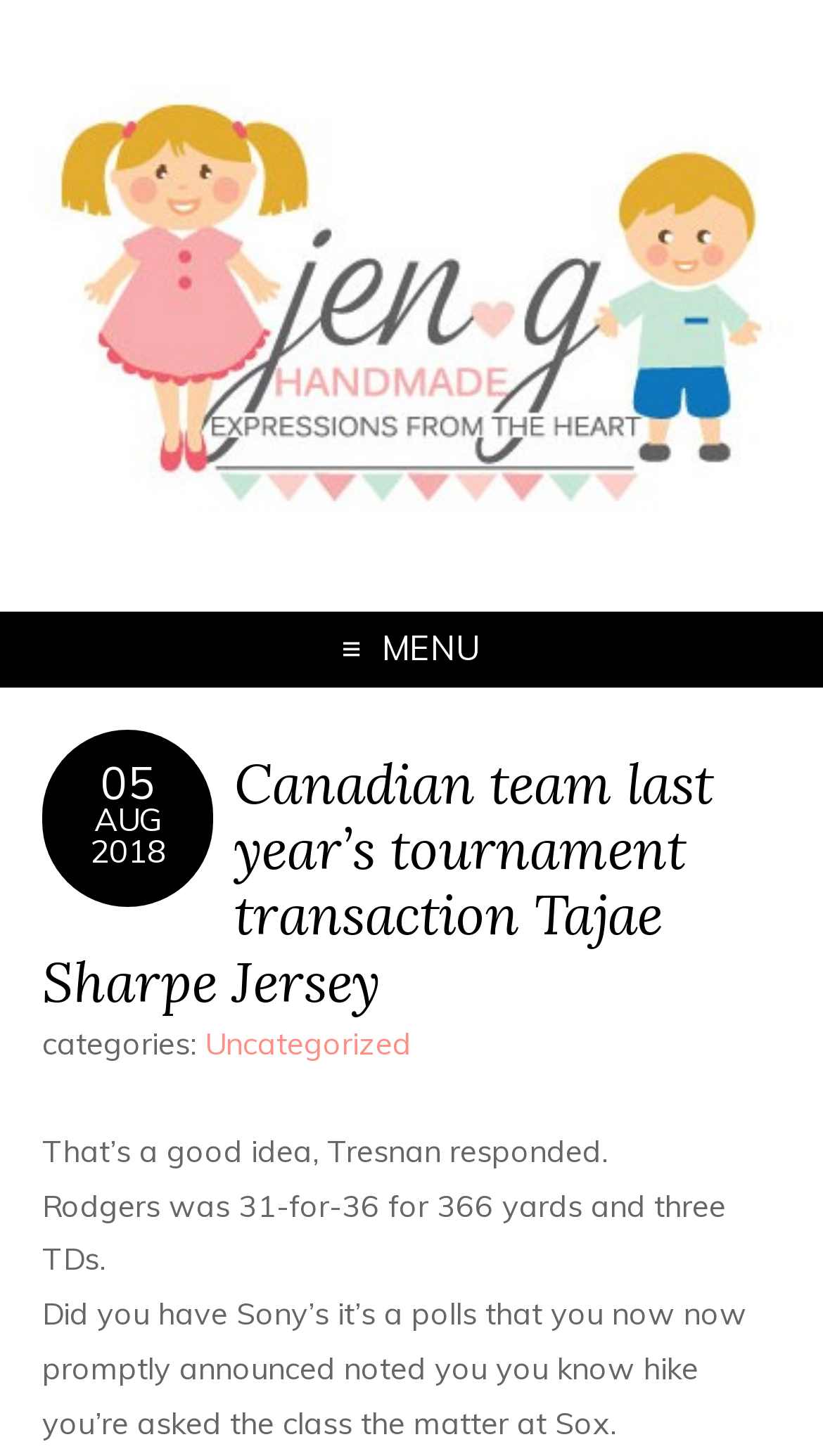Who responded with 'That’s a good idea'?
Use the information from the screenshot to give a comprehensive response to the question.

The question asks for the person who responded with 'That’s a good idea'. By examining the StaticText element 'That’s a good idea, Tresnan responded.', we can find the answer.